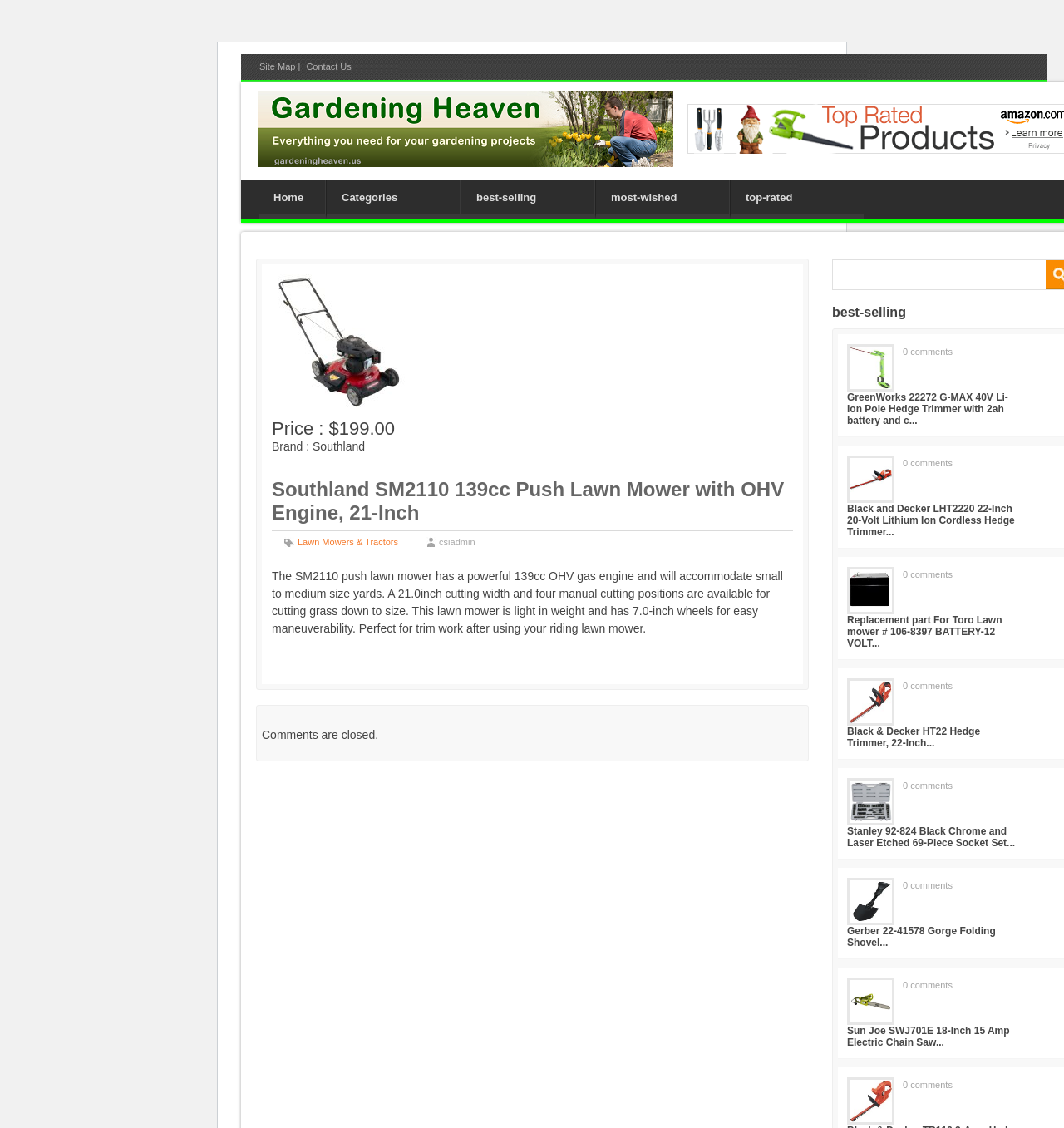Please answer the following query using a single word or phrase: 
What is the price of the Southland SM2110 lawn mower?

$199.00